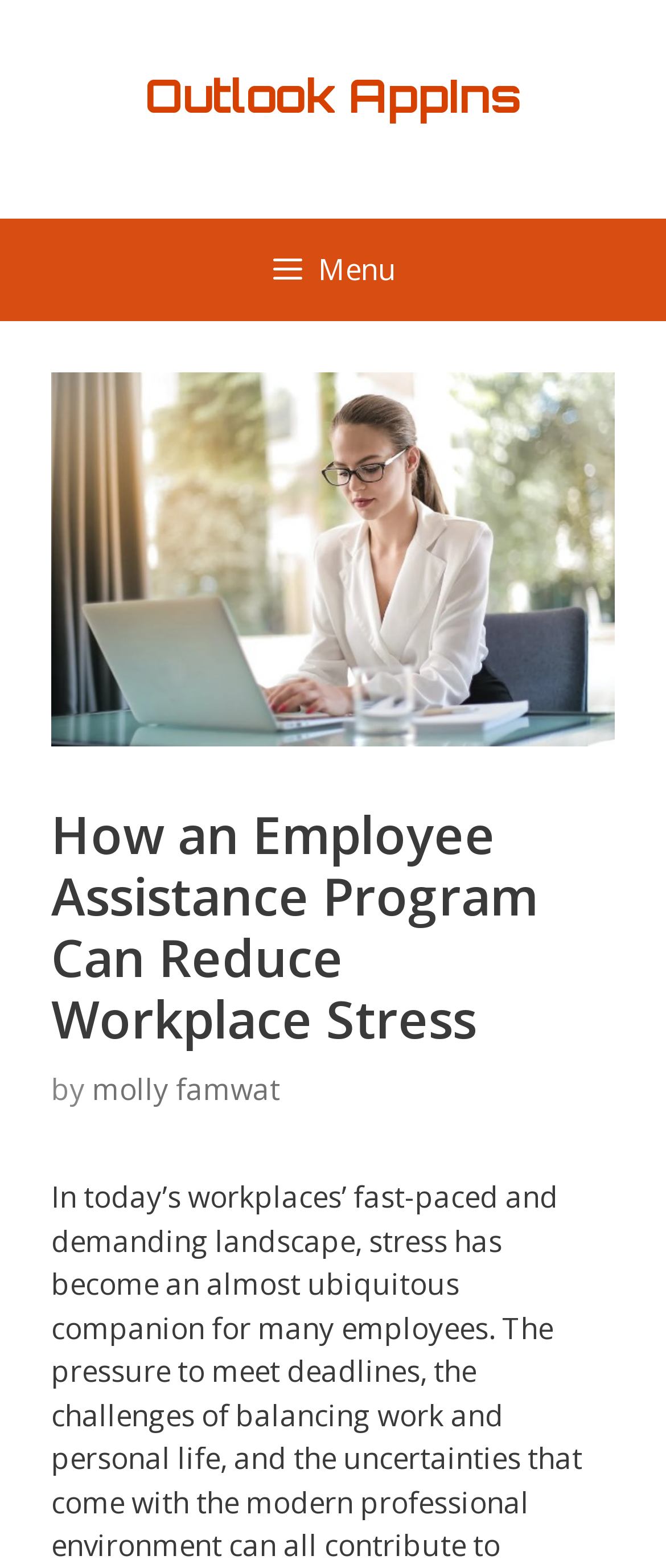Answer the question below with a single word or a brief phrase: 
What is the navigation section called?

Primary